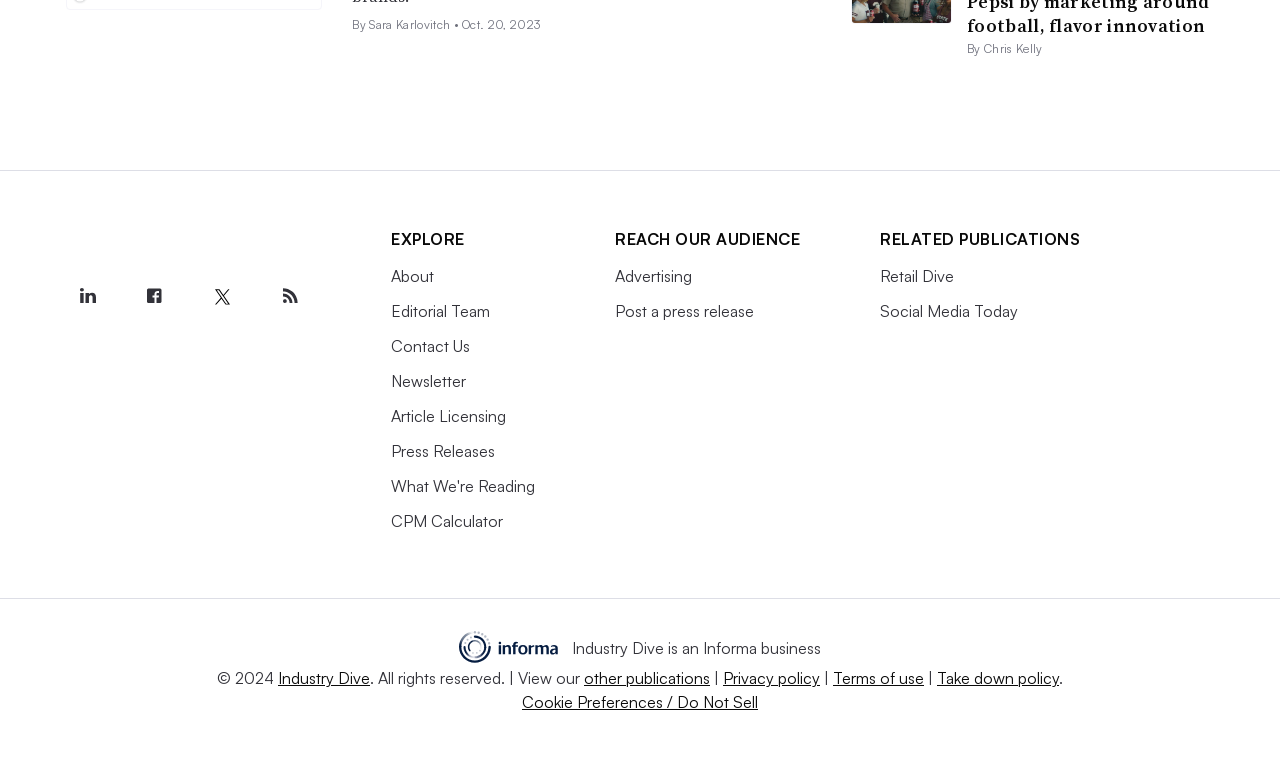Given the element description alt="Industry Dive Logo", identify the bounding box coordinates for the UI element on the webpage screenshot. The format should be (top-left x, top-left y, bottom-right x, bottom-right y), with values between 0 and 1.

[0.052, 0.291, 0.234, 0.317]